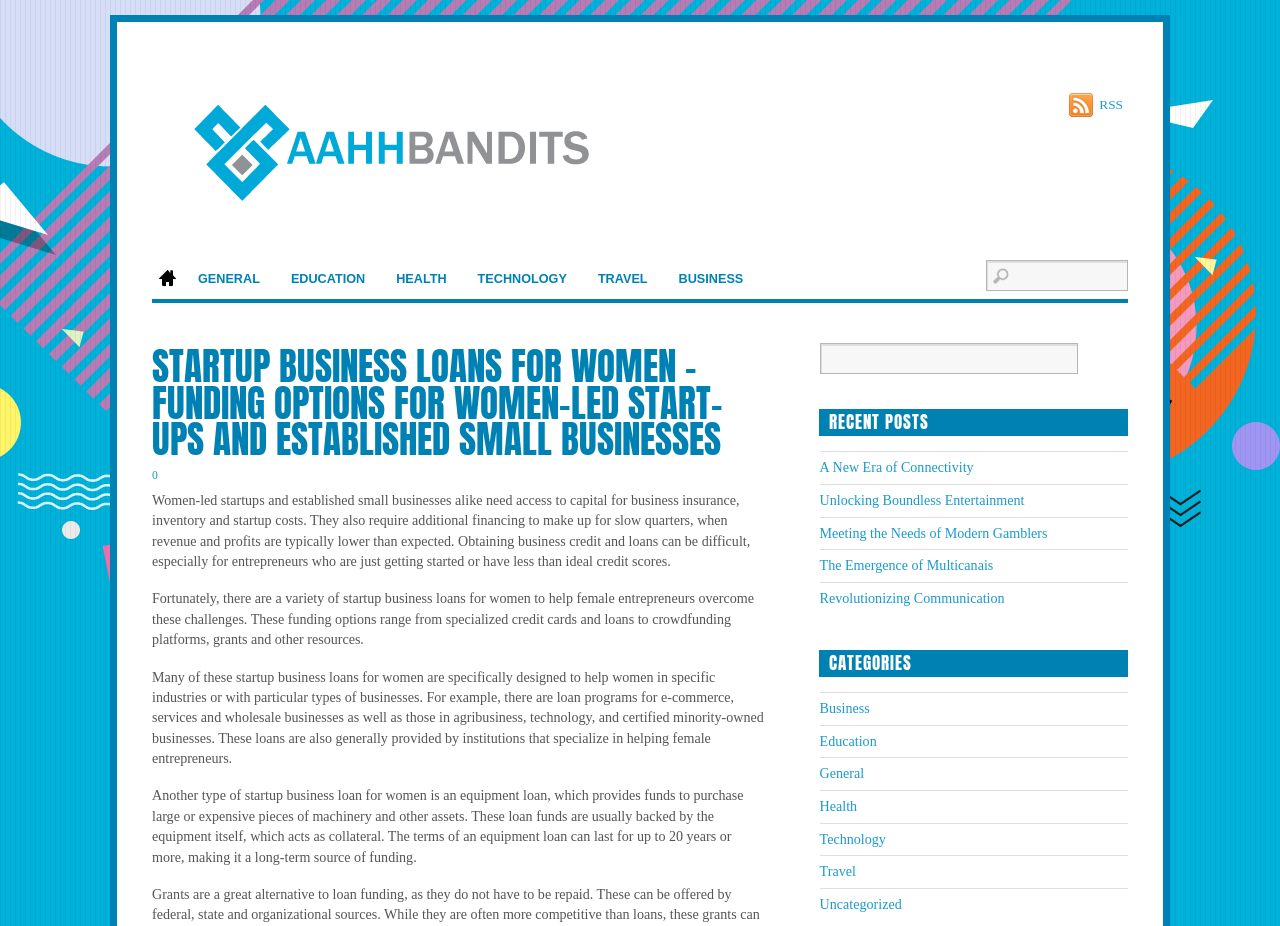What is the purpose of an equipment loan?
From the image, respond using a single word or phrase.

To purchase large or expensive pieces of machinery and other assets